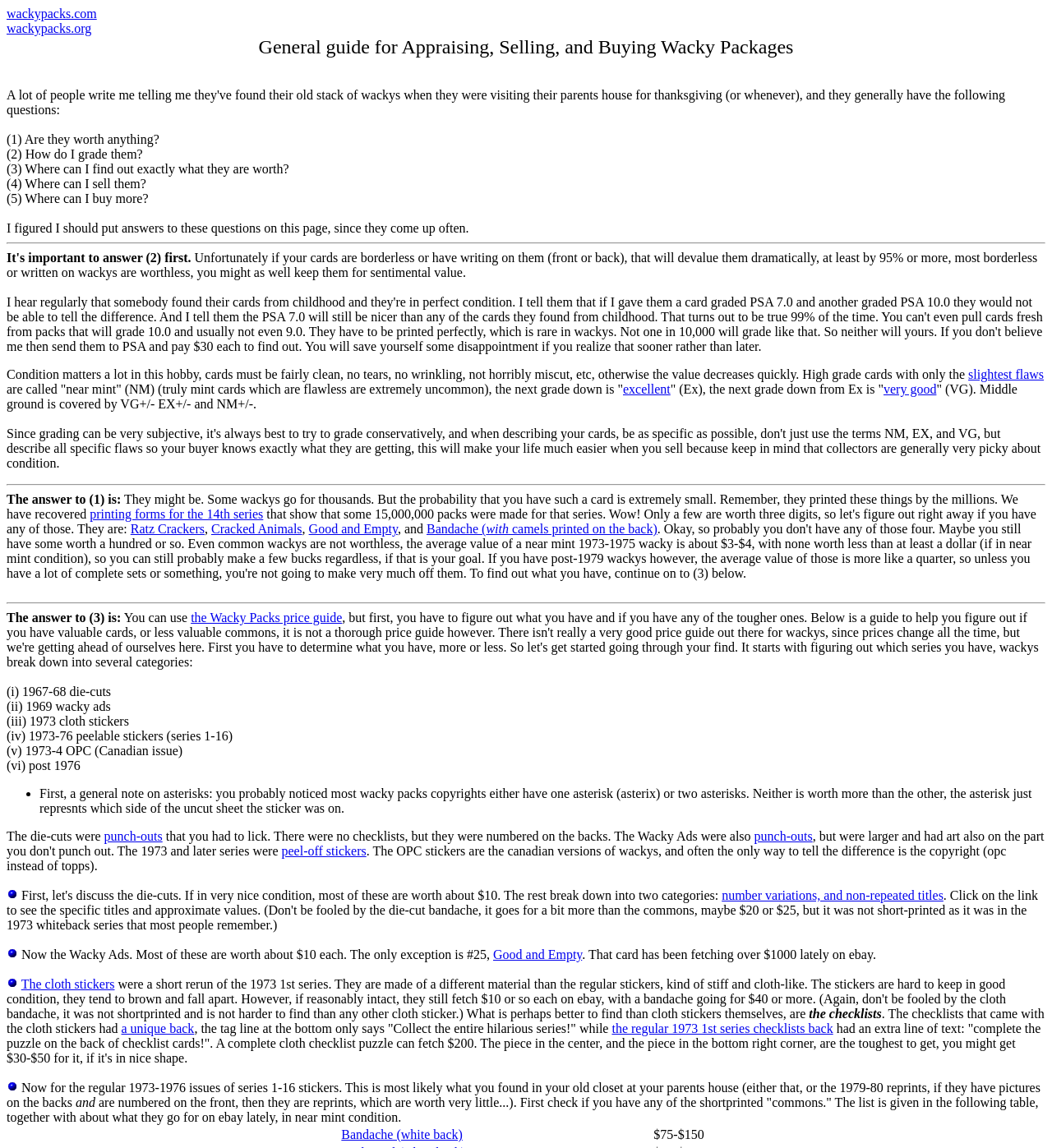How much can a complete cloth checklist puzzle fetch?
Look at the image and respond with a single word or a short phrase.

$200